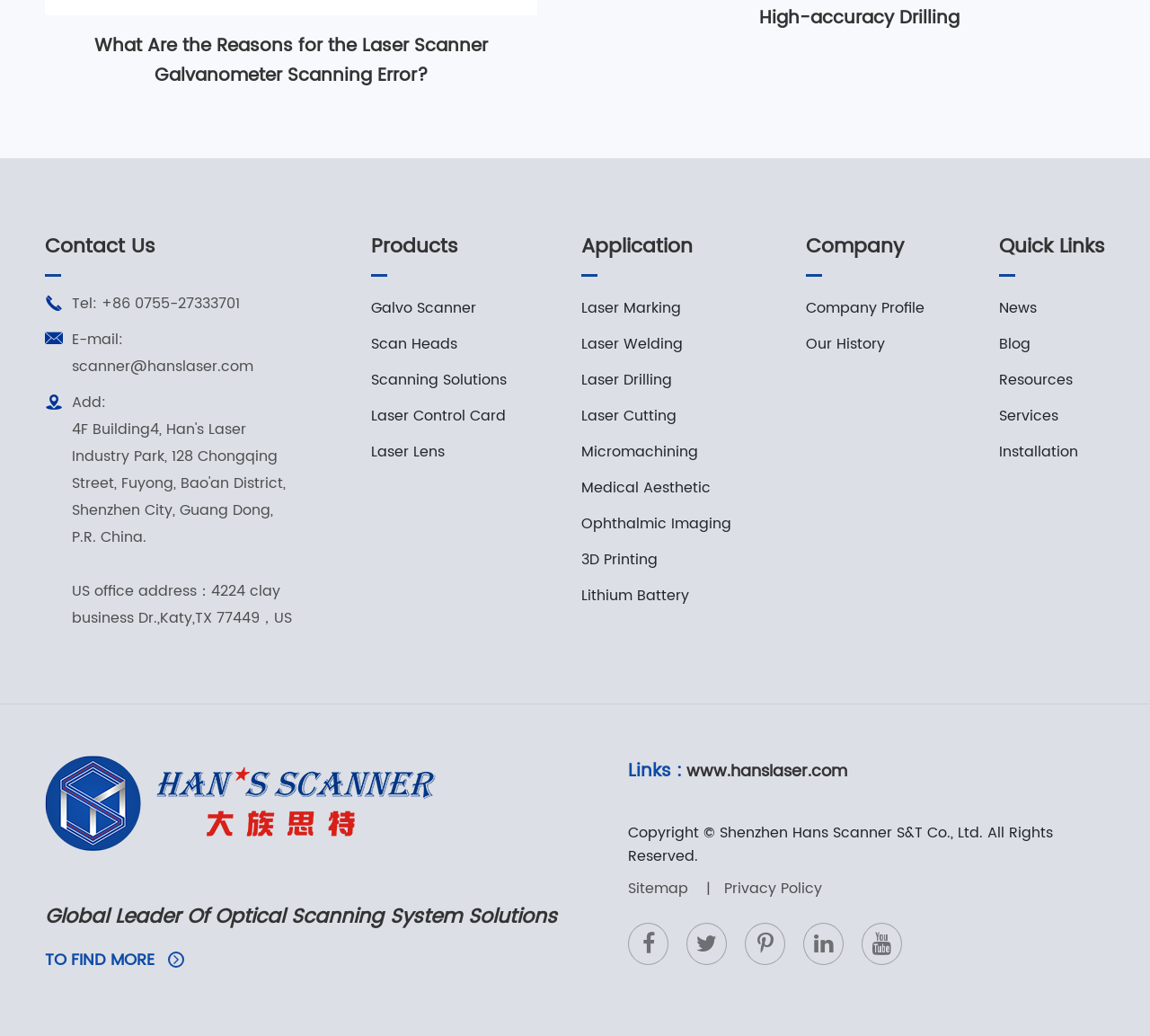Determine the bounding box coordinates of the clickable region to execute the instruction: "View the company profile". The coordinates should be four float numbers between 0 and 1, denoted as [left, top, right, bottom].

[0.701, 0.284, 0.804, 0.31]